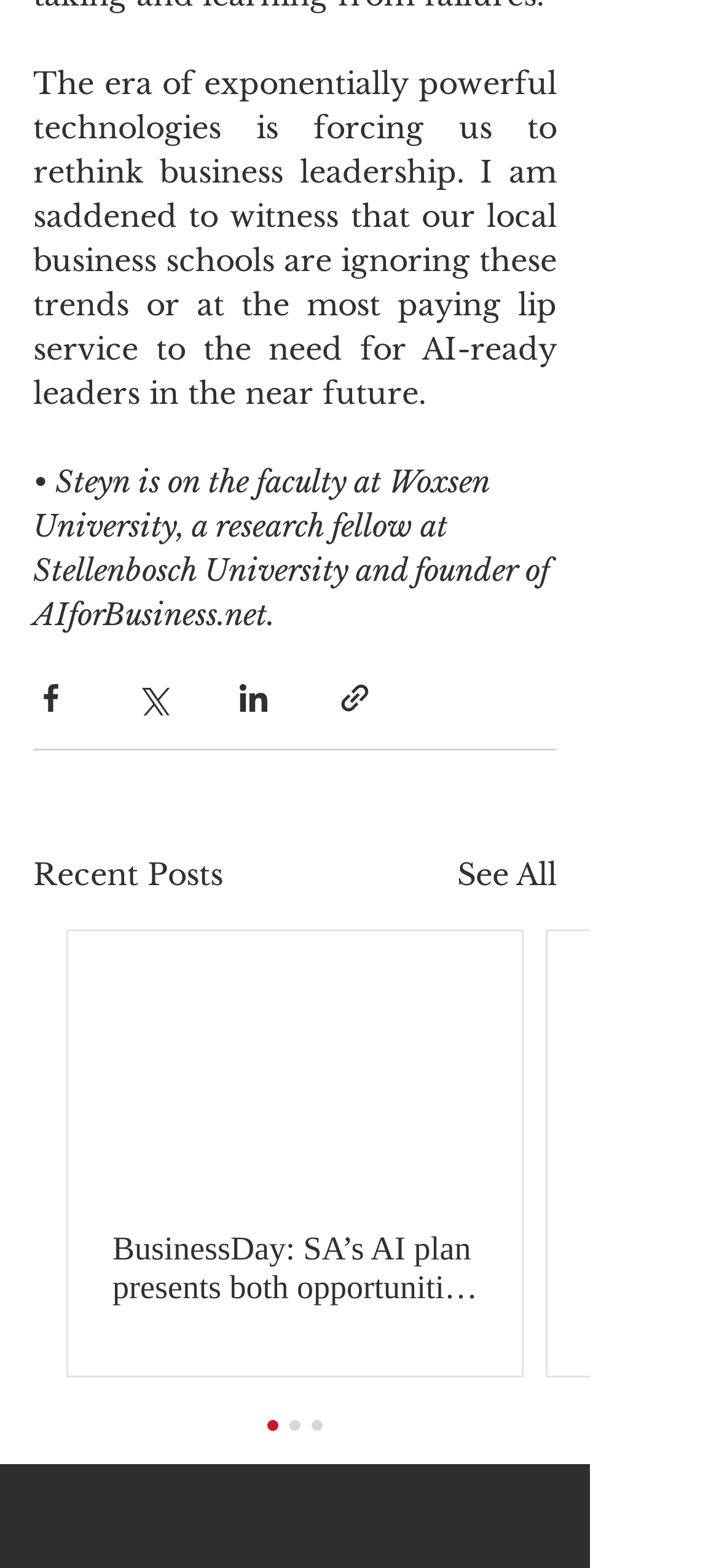Please provide the bounding box coordinates for the element that needs to be clicked to perform the following instruction: "See all recent posts". The coordinates should be given as four float numbers between 0 and 1, i.e., [left, top, right, bottom].

[0.636, 0.543, 0.774, 0.572]